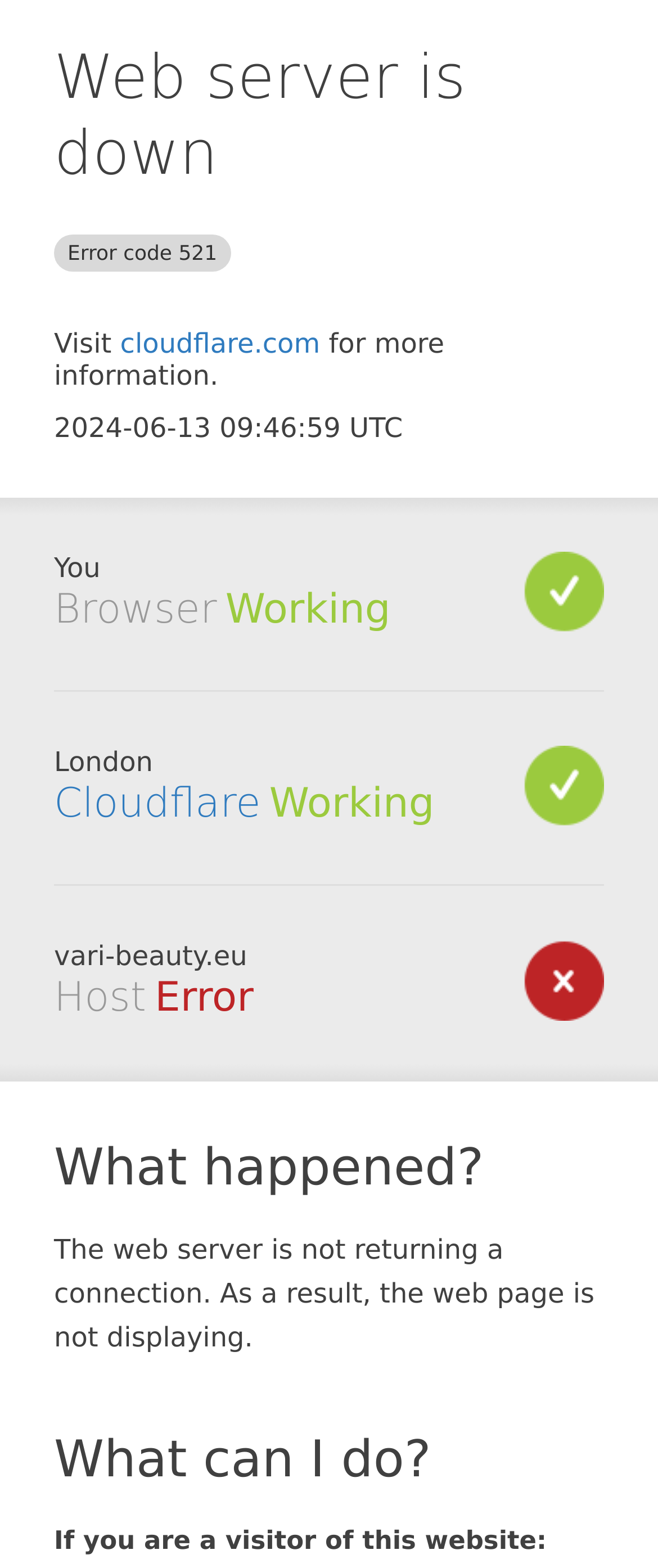Extract the primary header of the webpage and generate its text.

Web server is down Error code 521